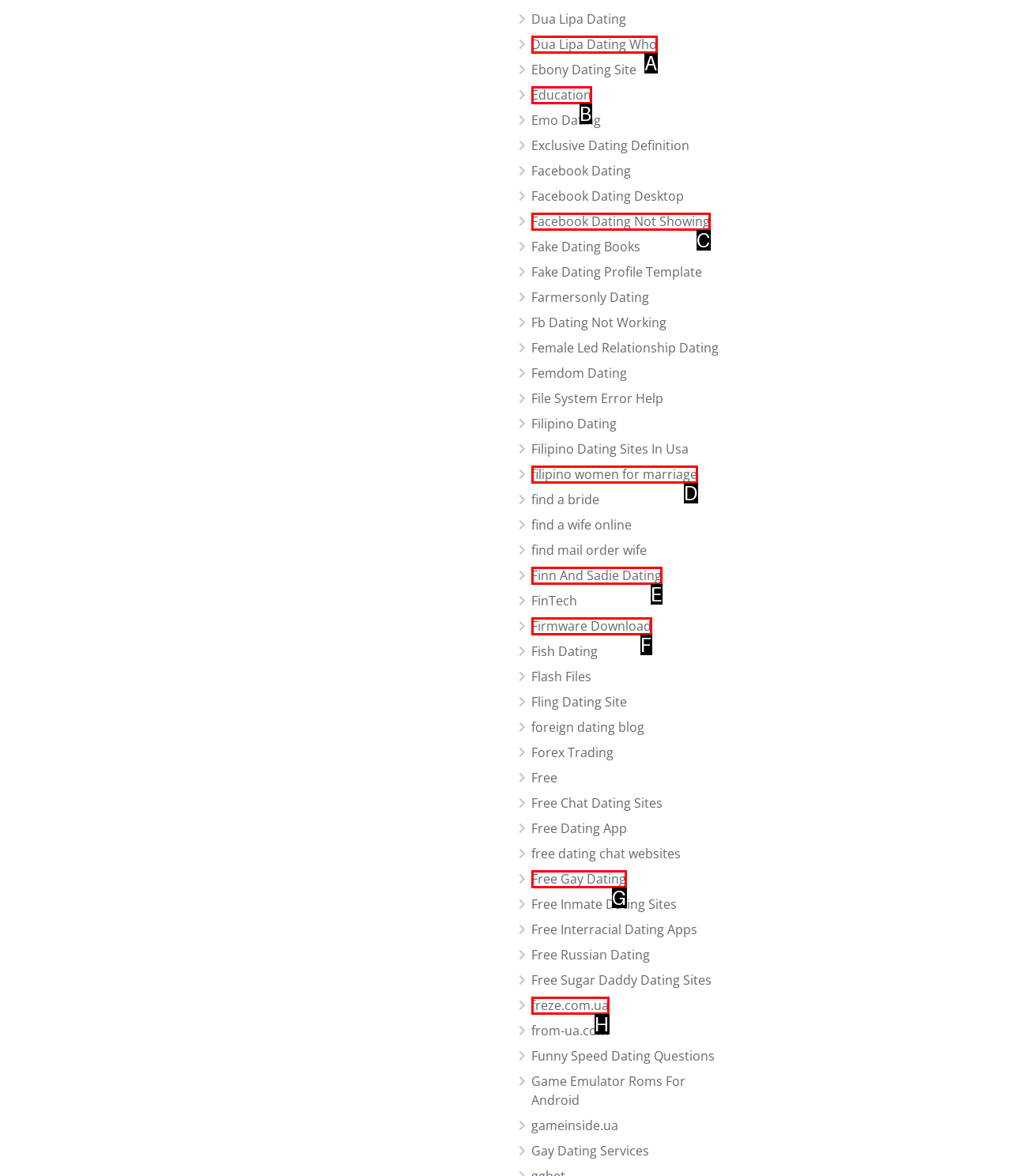Tell me which one HTML element best matches the description: Dua Lipa Dating Who Answer with the option's letter from the given choices directly.

A